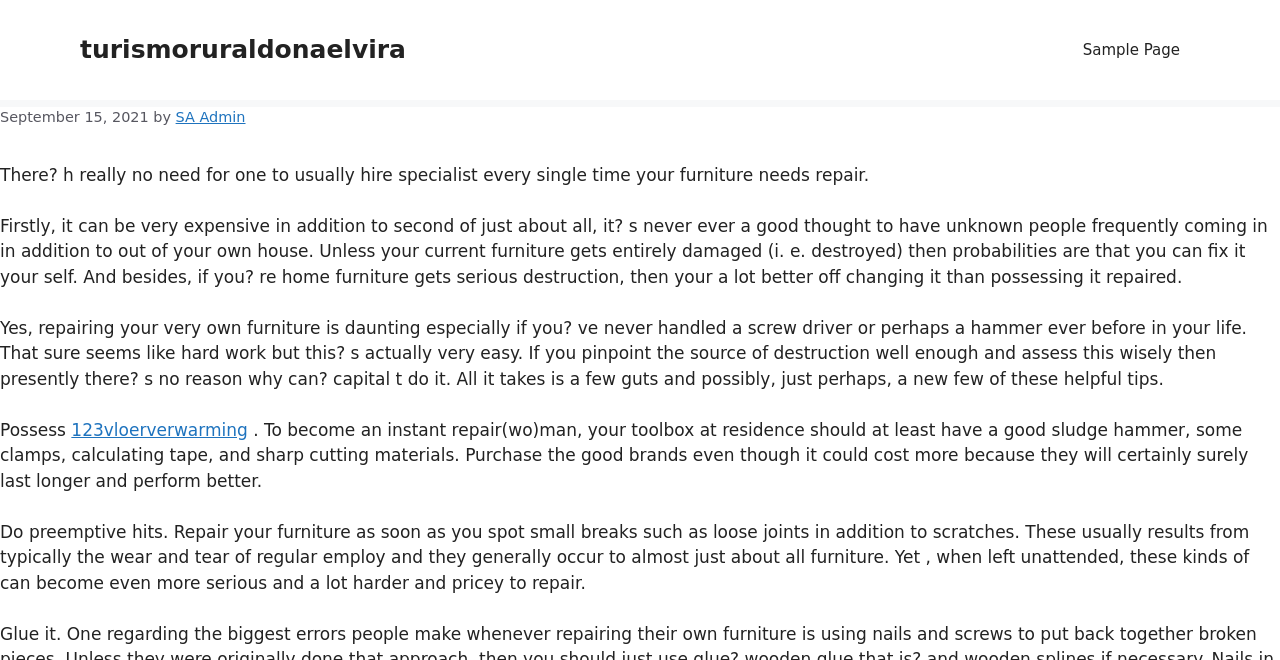Why is it not recommended to hire a professional for furniture repair?
Examine the image closely and answer the question with as much detail as possible.

According to the webpage, hiring a professional for furniture repair can be very expensive, and it's also not a good idea to have unknown people frequently coming in and out of your house.